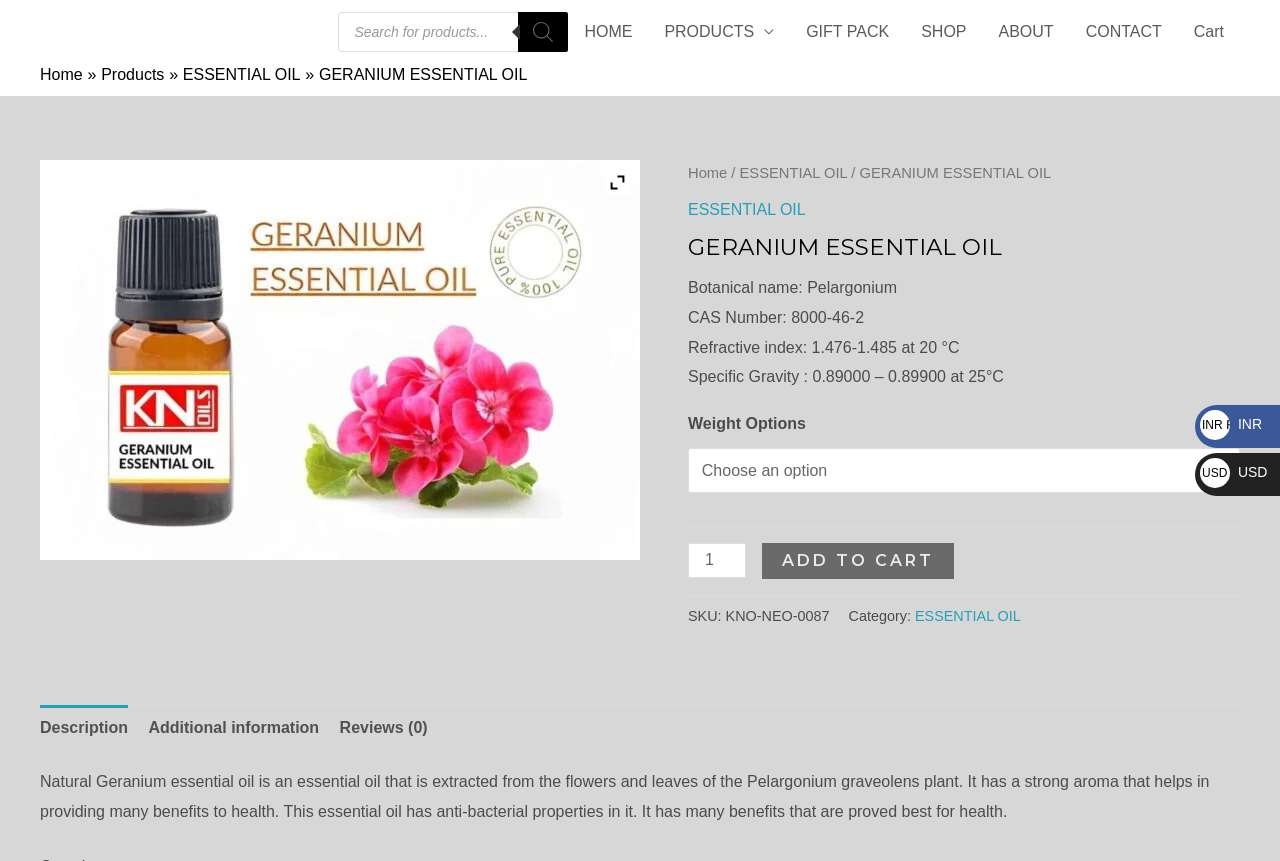Based on the visual content of the image, answer the question thoroughly: What is the botanical name of the Geranium essential oil?

The botanical name of the Geranium essential oil can be found in the product description section, where it is stated as 'Botanical name: Pelargonium'.